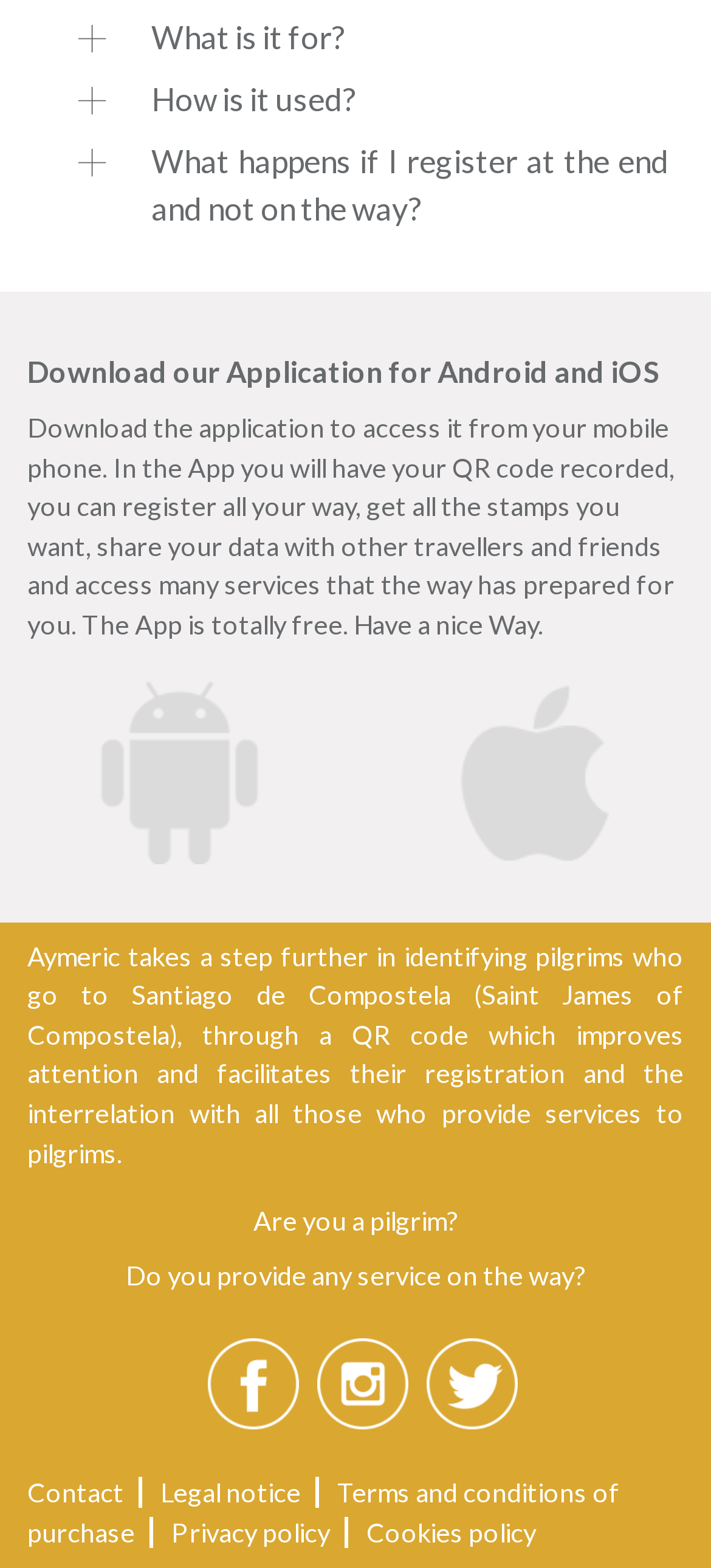Bounding box coordinates must be specified in the format (top-left x, top-left y, bottom-right x, bottom-right y). All values should be floating point numbers between 0 and 1. What are the bounding box coordinates of the UI element described as: Are you a pilgrim?

[0.077, 0.767, 0.923, 0.792]